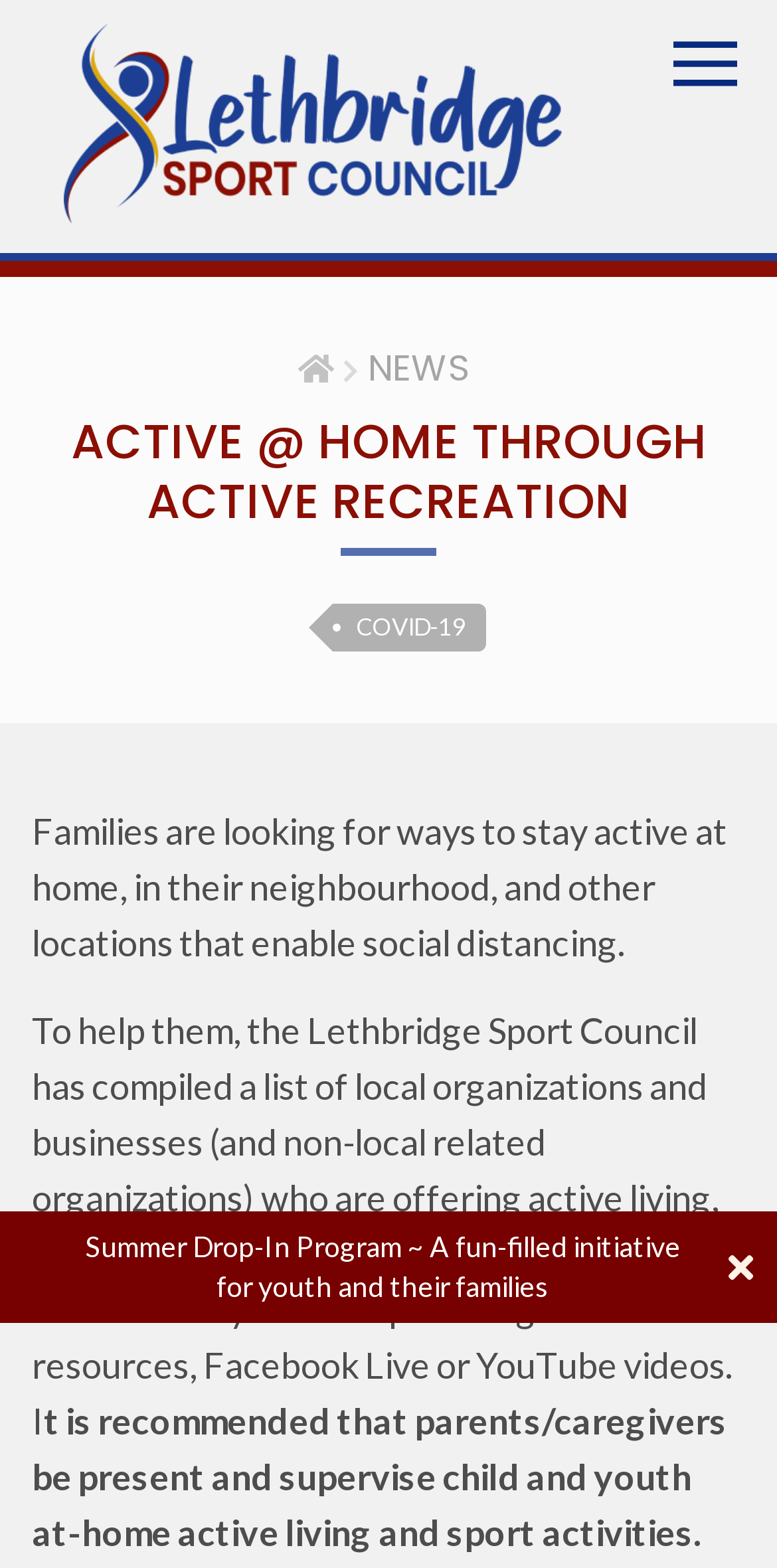What is the focus of the webpage? Analyze the screenshot and reply with just one word or a short phrase.

Staying active at home